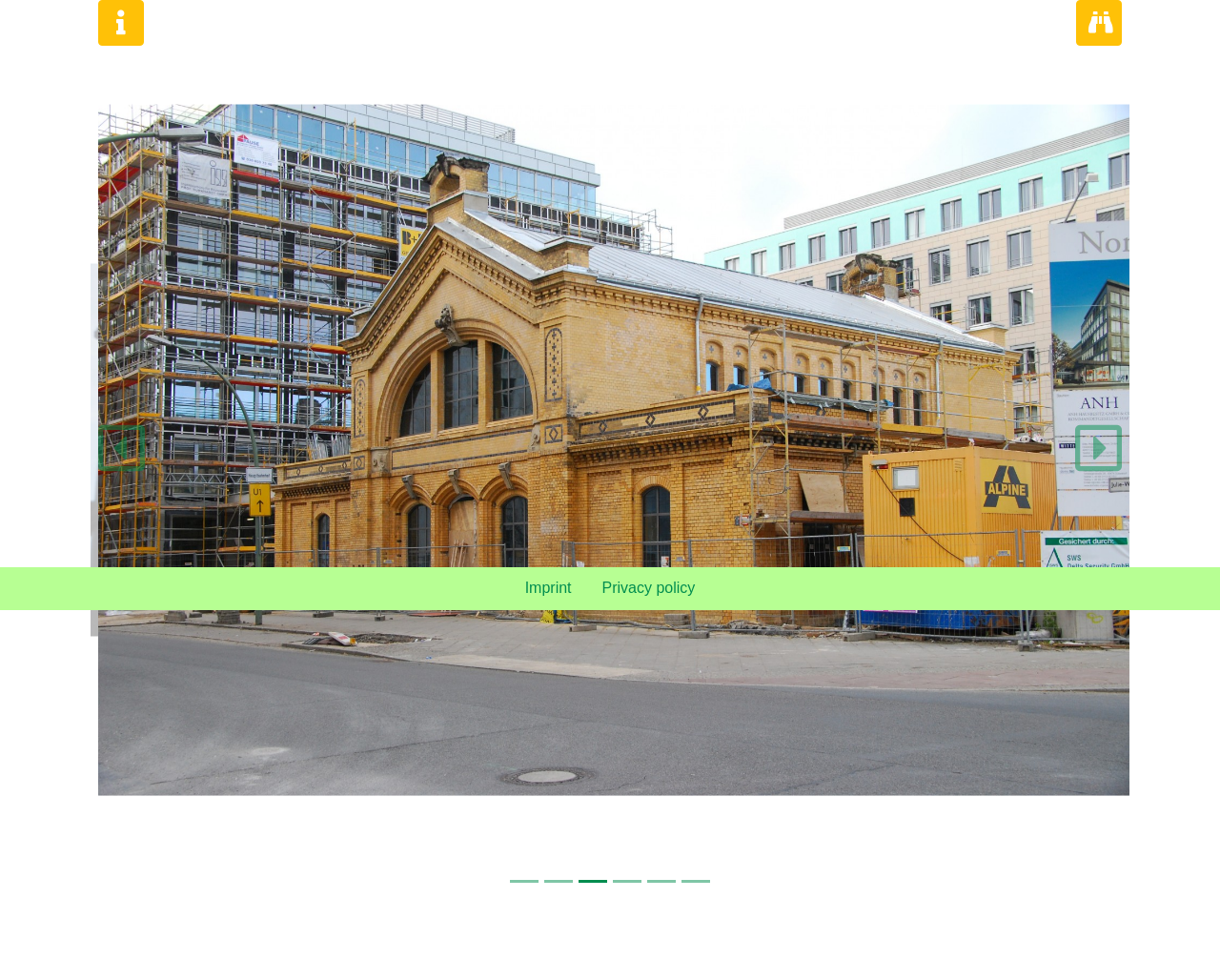Determine the bounding box coordinates of the UI element described below. Use the format (top-left x, top-left y, bottom-right x, bottom-right y) with floating point numbers between 0 and 1: Privacy policy

[0.481, 0.579, 0.582, 0.623]